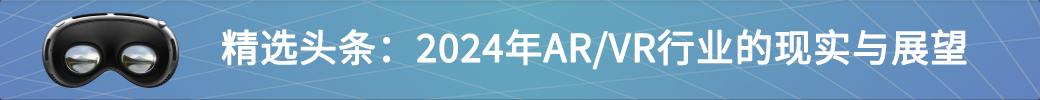Please provide a one-word or short phrase answer to the question:
What is the focus of the image?

AR/VR industry